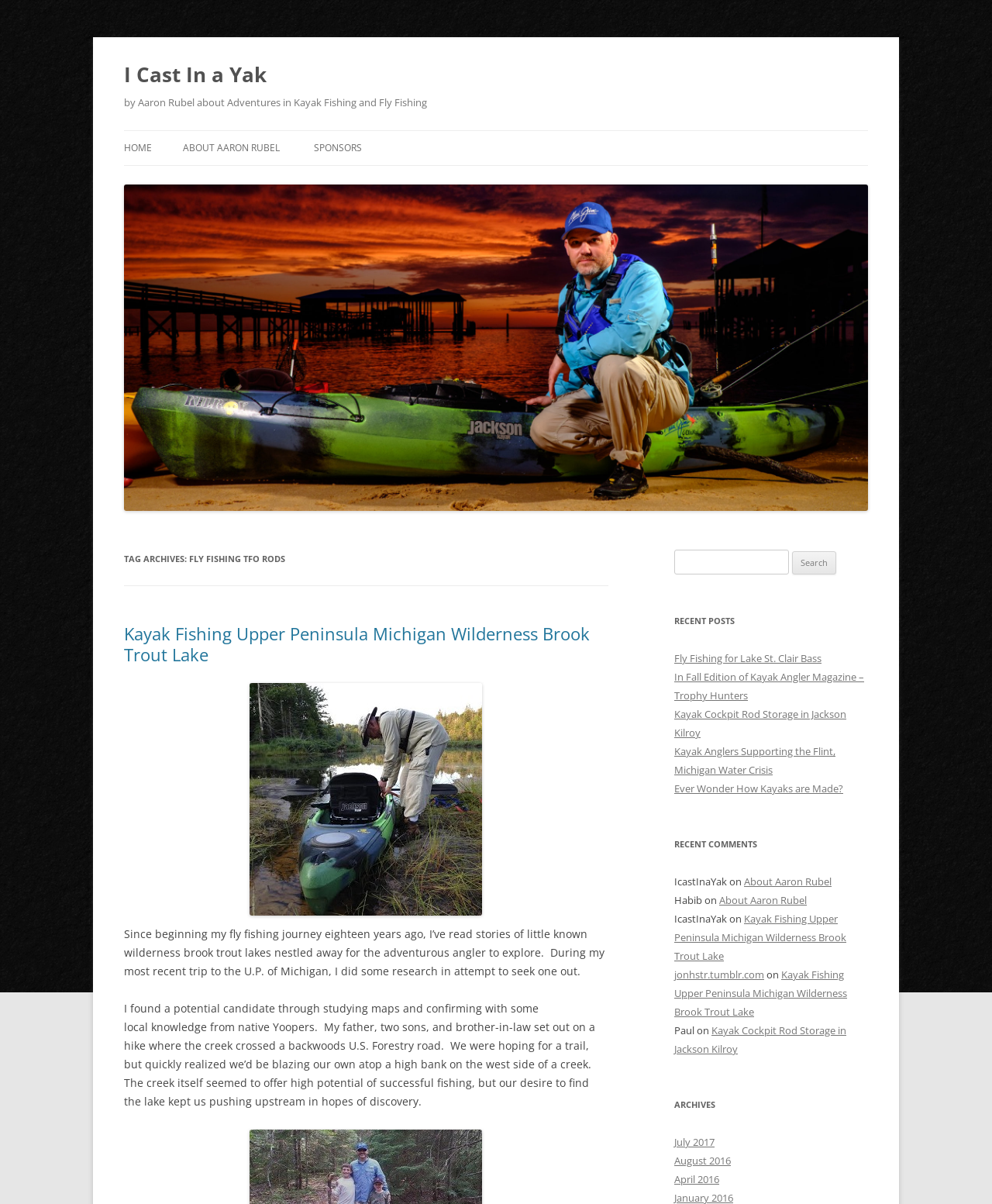Please indicate the bounding box coordinates for the clickable area to complete the following task: "Click on the 'HOME' link". The coordinates should be specified as four float numbers between 0 and 1, i.e., [left, top, right, bottom].

[0.125, 0.109, 0.153, 0.137]